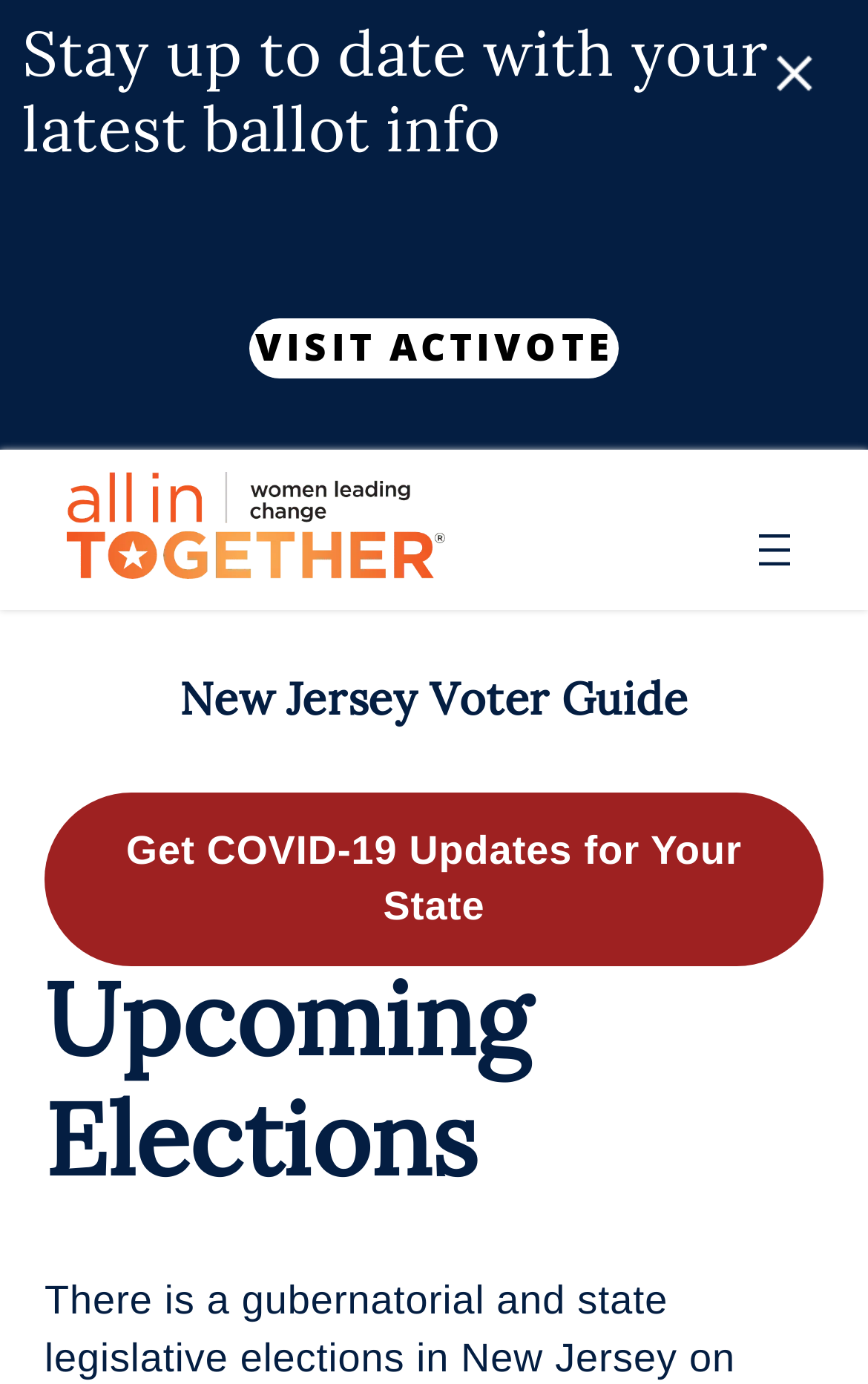What is the date of the upcoming elections?
Refer to the image and offer an in-depth and detailed answer to the question.

The webpage explicitly mentions that the upcoming elections in New Jersey are on November 2, 2021.